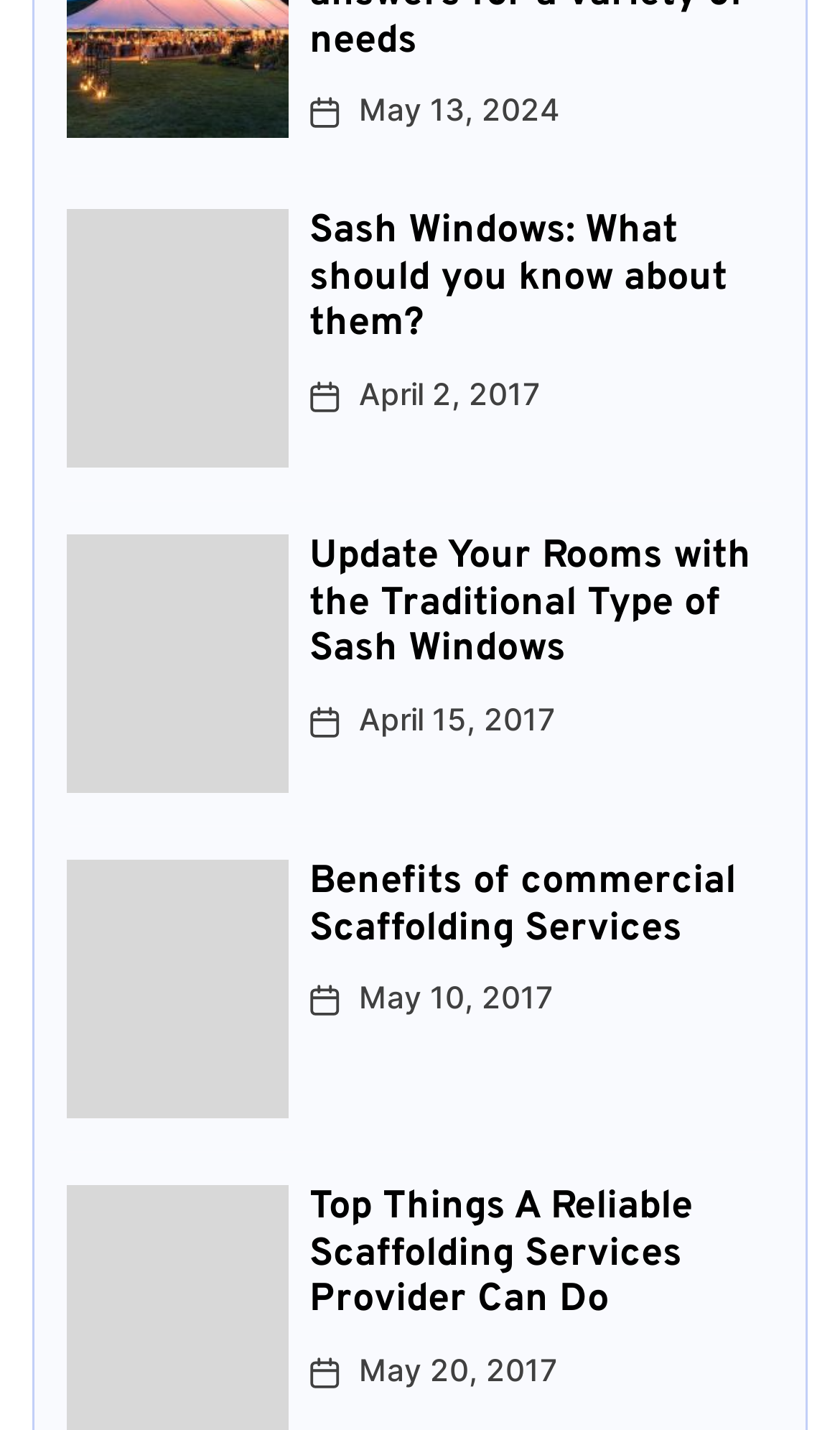Locate the bounding box coordinates of the item that should be clicked to fulfill the instruction: "Read about Sash Windows".

[0.368, 0.147, 0.92, 0.244]